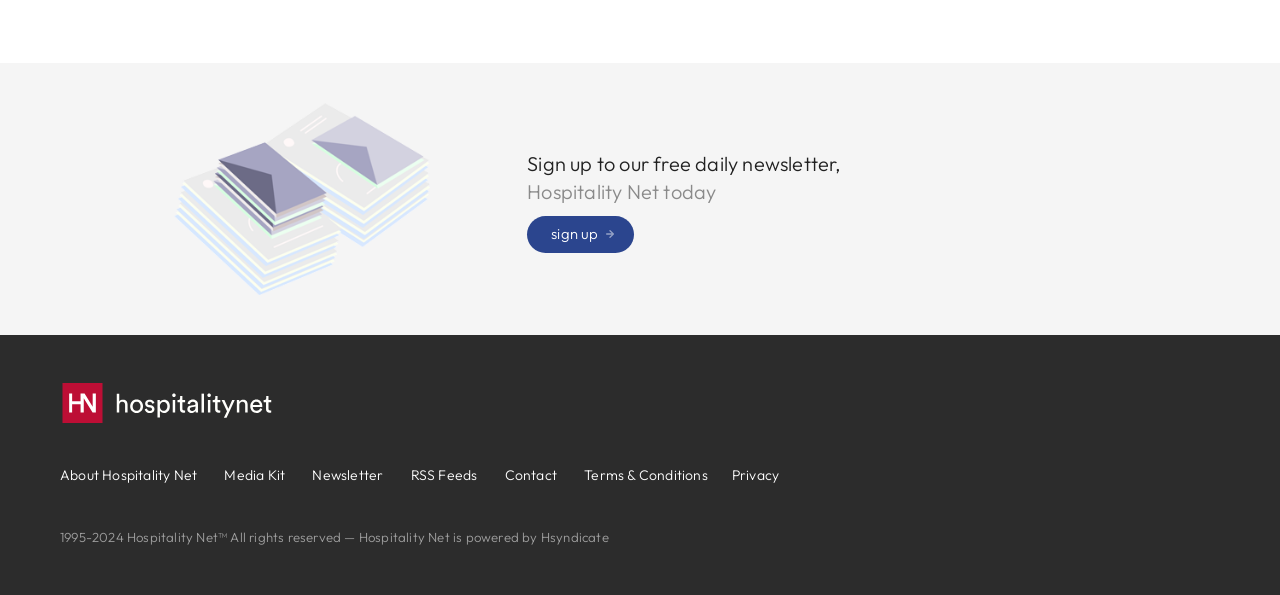Can you identify the bounding box coordinates of the clickable region needed to carry out this instruction: 'Visit Hospitality Net homepage'? The coordinates should be four float numbers within the range of 0 to 1, stated as [left, top, right, bottom].

[0.047, 0.644, 0.953, 0.711]